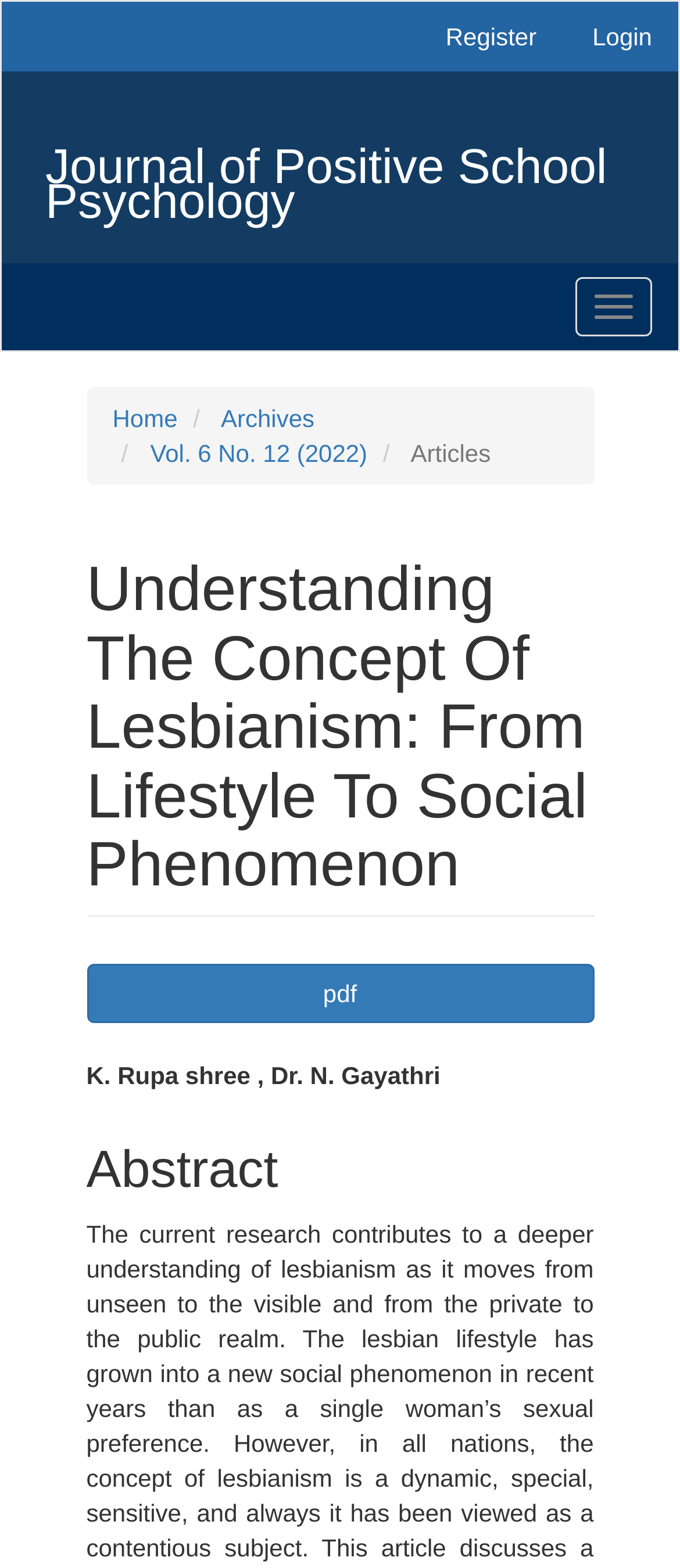How many navigation links are there?
Refer to the screenshot and deliver a thorough answer to the question presented.

I counted the number of links under the 'You are here:' navigation section, which includes 'Home', 'Archives', 'Vol. 6 No. 12 (2022)', and 'Articles'. There are 5 links in total.